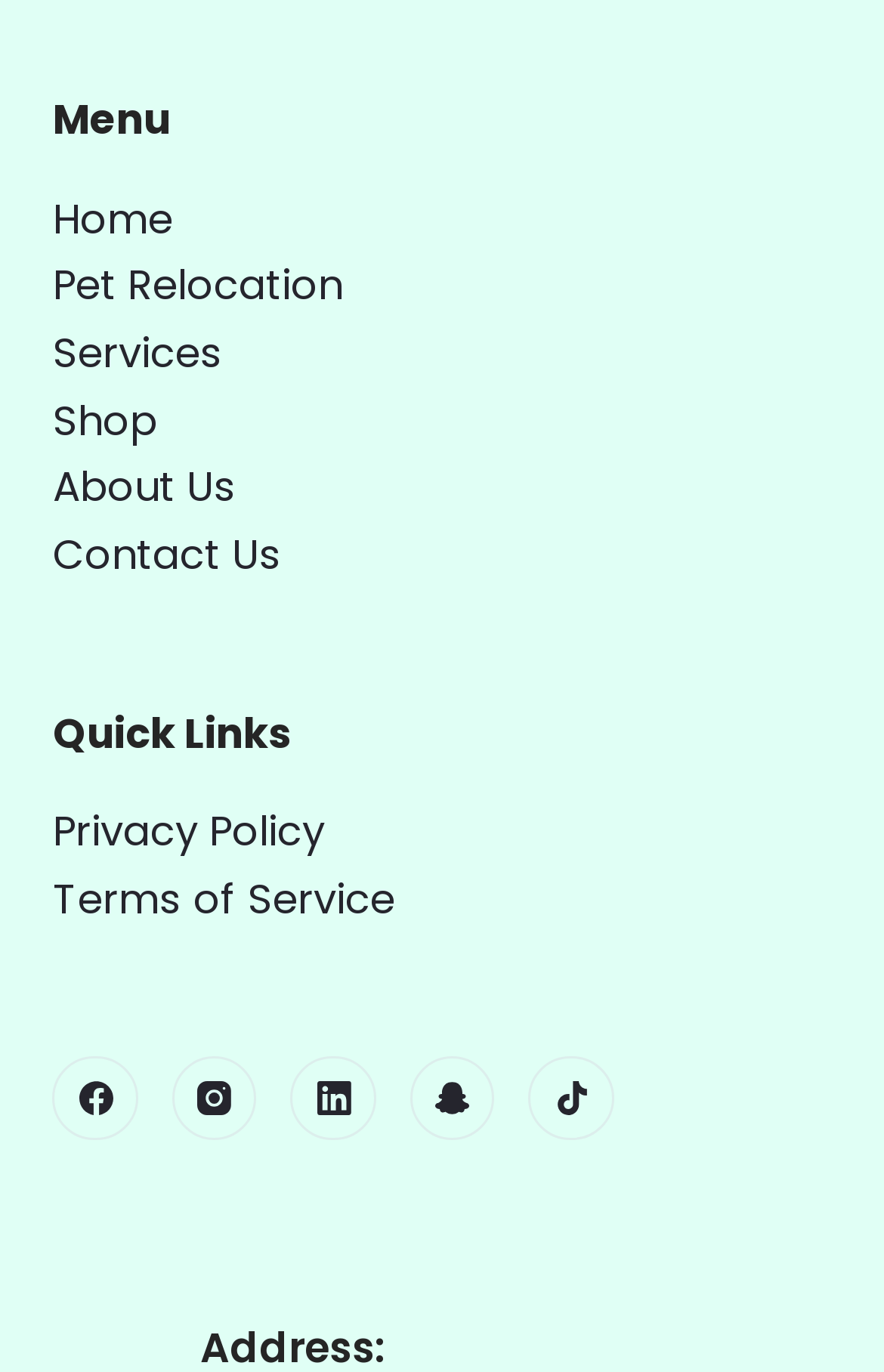Specify the bounding box coordinates of the element's area that should be clicked to execute the given instruction: "Open Facebook". The coordinates should be four float numbers between 0 and 1, i.e., [left, top, right, bottom].

[0.06, 0.77, 0.156, 0.832]